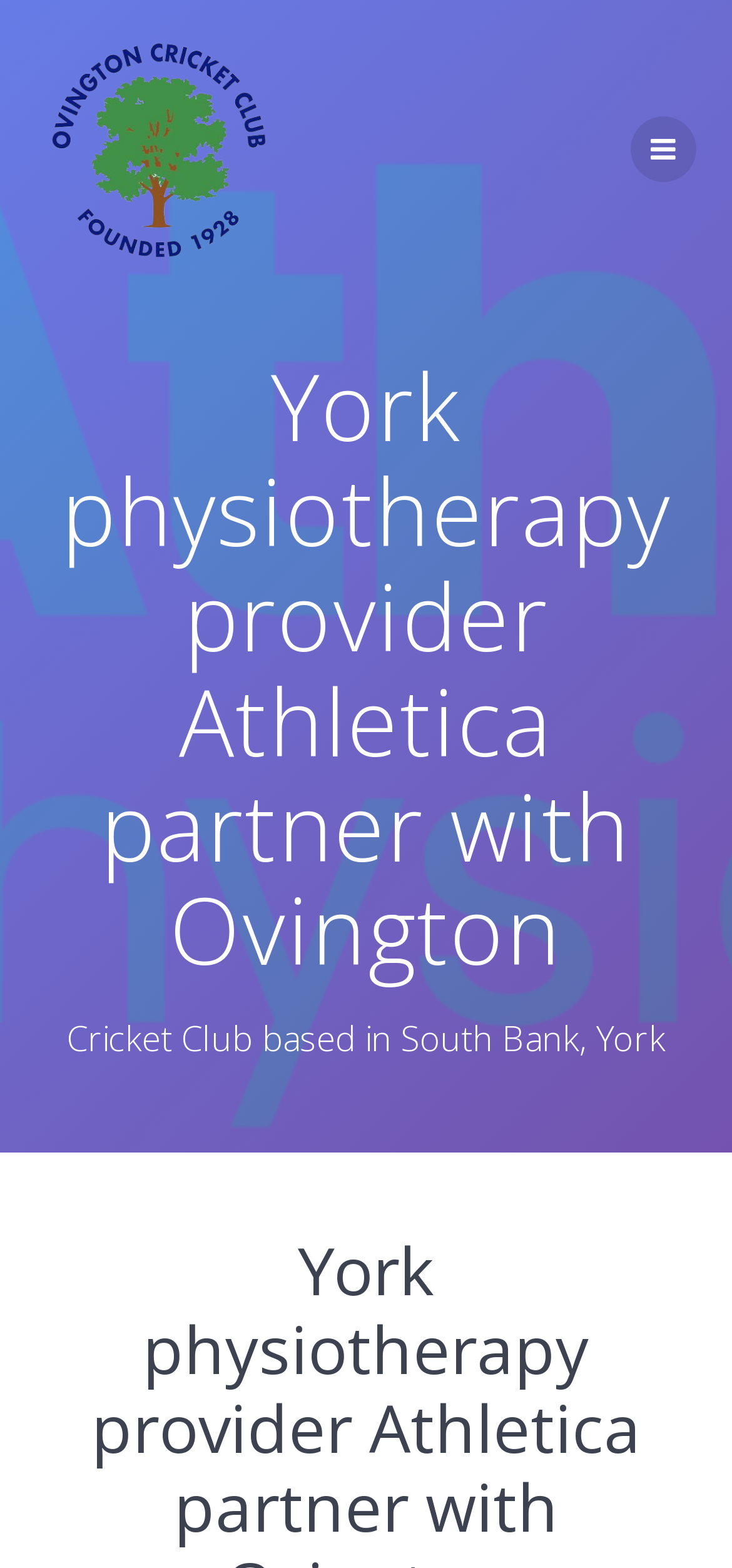Extract the main title from the webpage.

York physiotherapy provider Athletica partner with Ovington